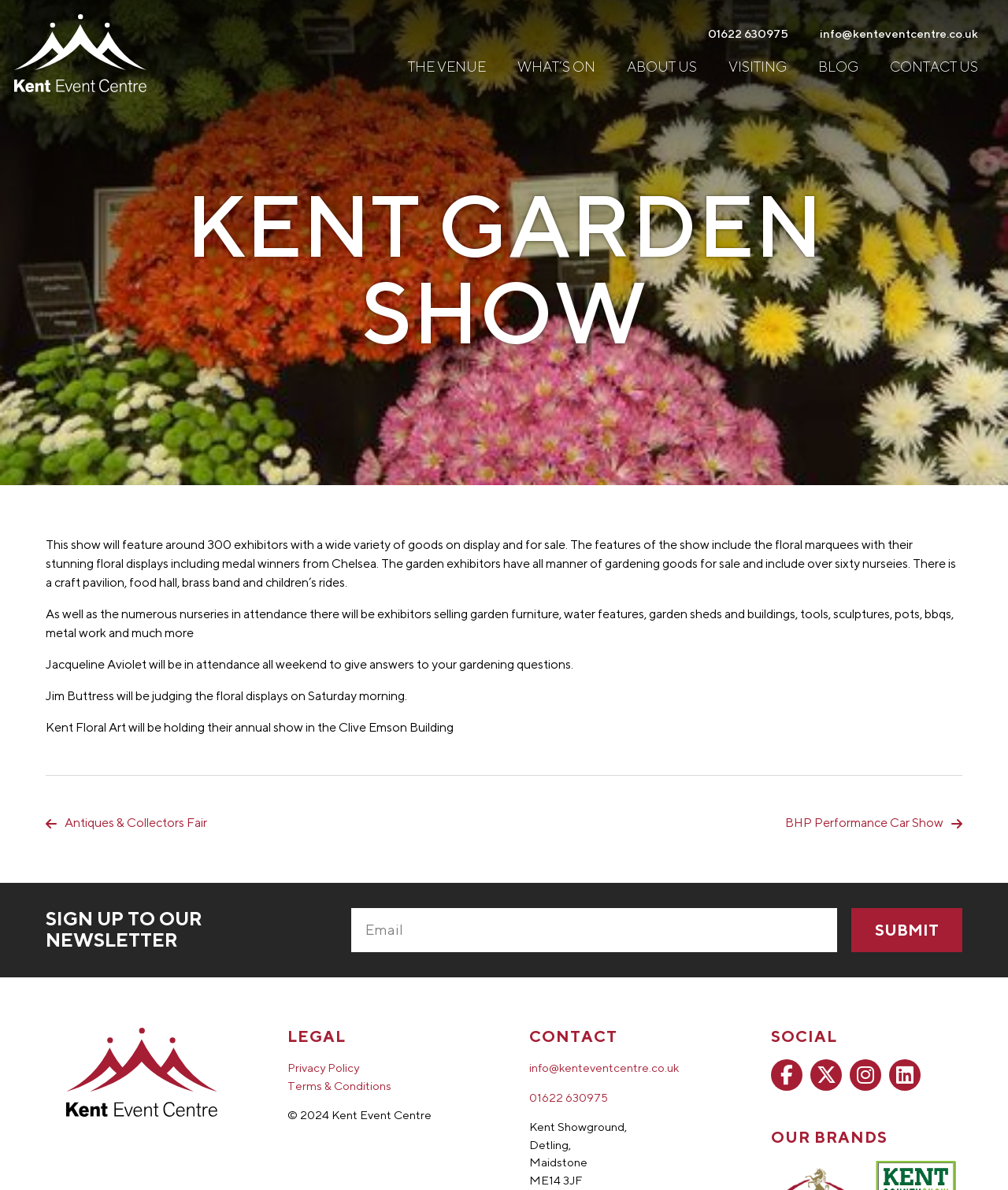Who will be judging the floral displays on Saturday morning?
Using the information from the image, answer the question thoroughly.

I read the text in the article section, which mentions that Jim Buttress will be judging the floral displays on Saturday morning.